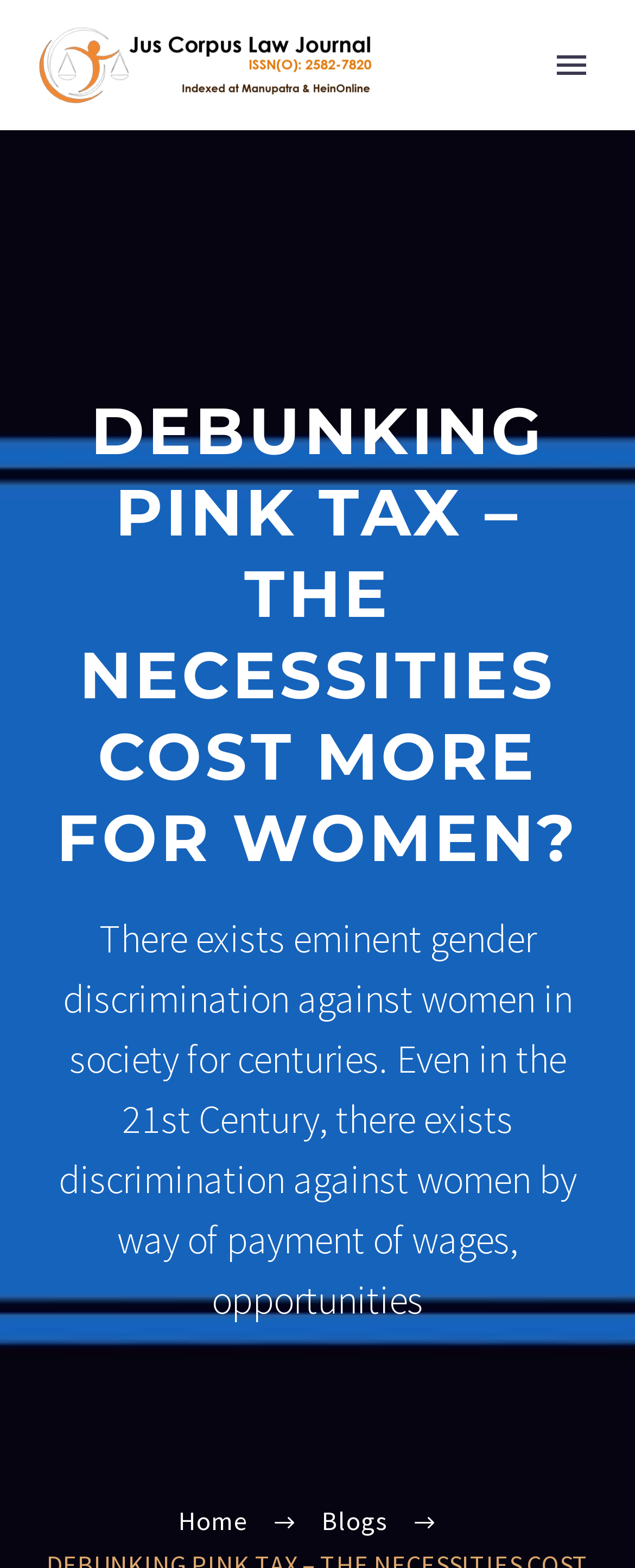Please reply to the following question with a single word or a short phrase:
What is the purpose of the textbox?

Search